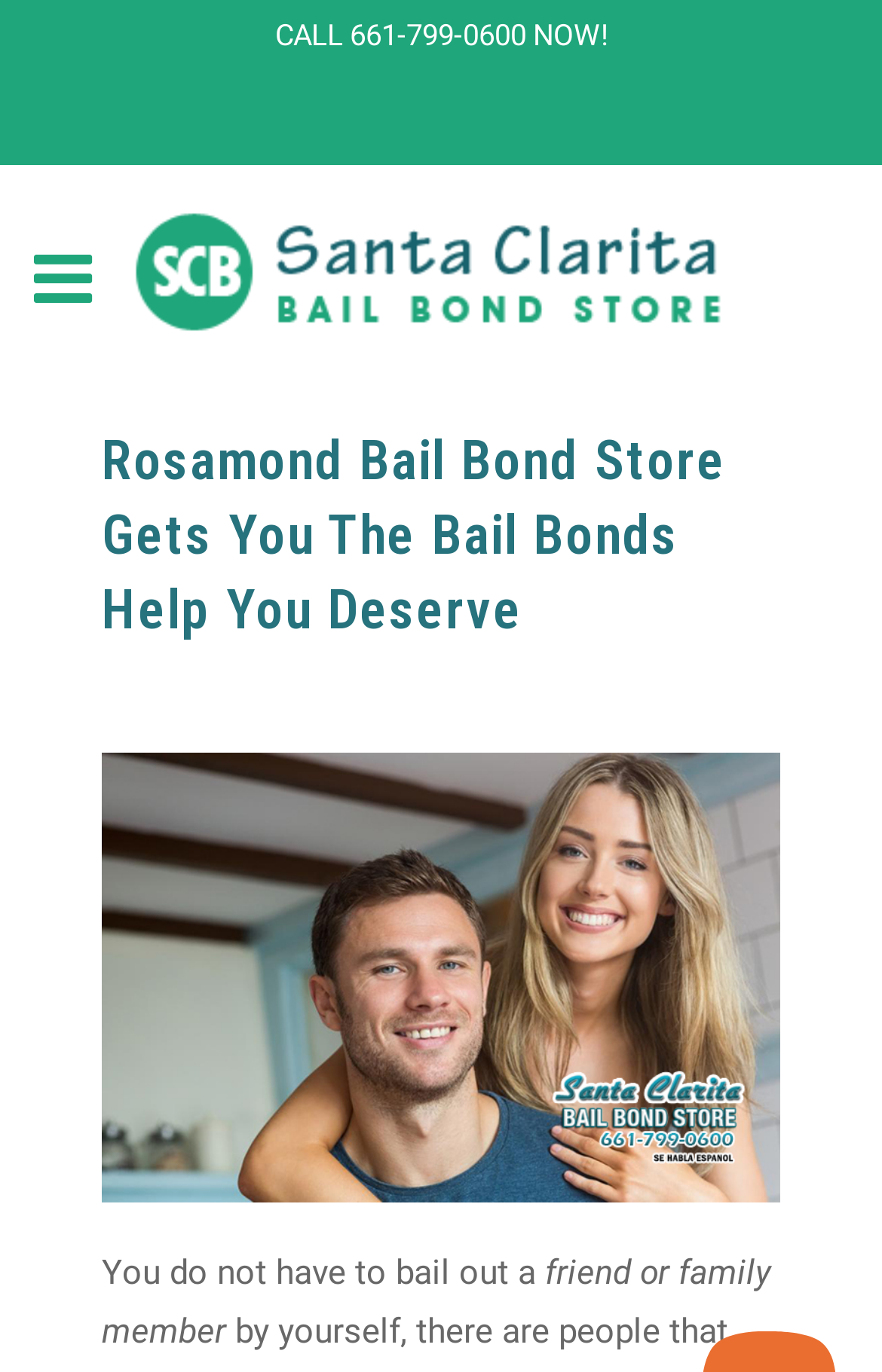What is the purpose of the webpage?
Using the screenshot, give a one-word or short phrase answer.

To provide bail bond help